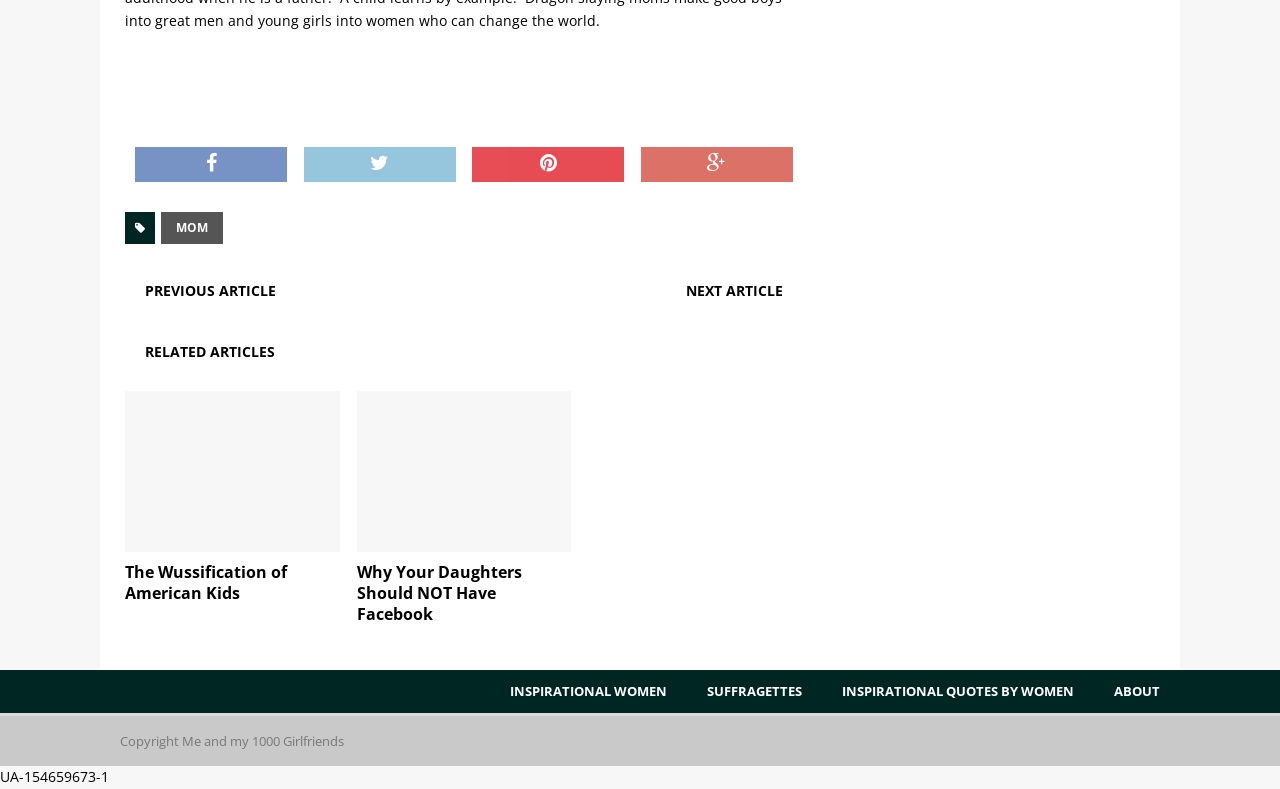What is the copyright notice at the bottom of the page?
Relying on the image, give a concise answer in one word or a brief phrase.

Me and my 1000 Girlfriends